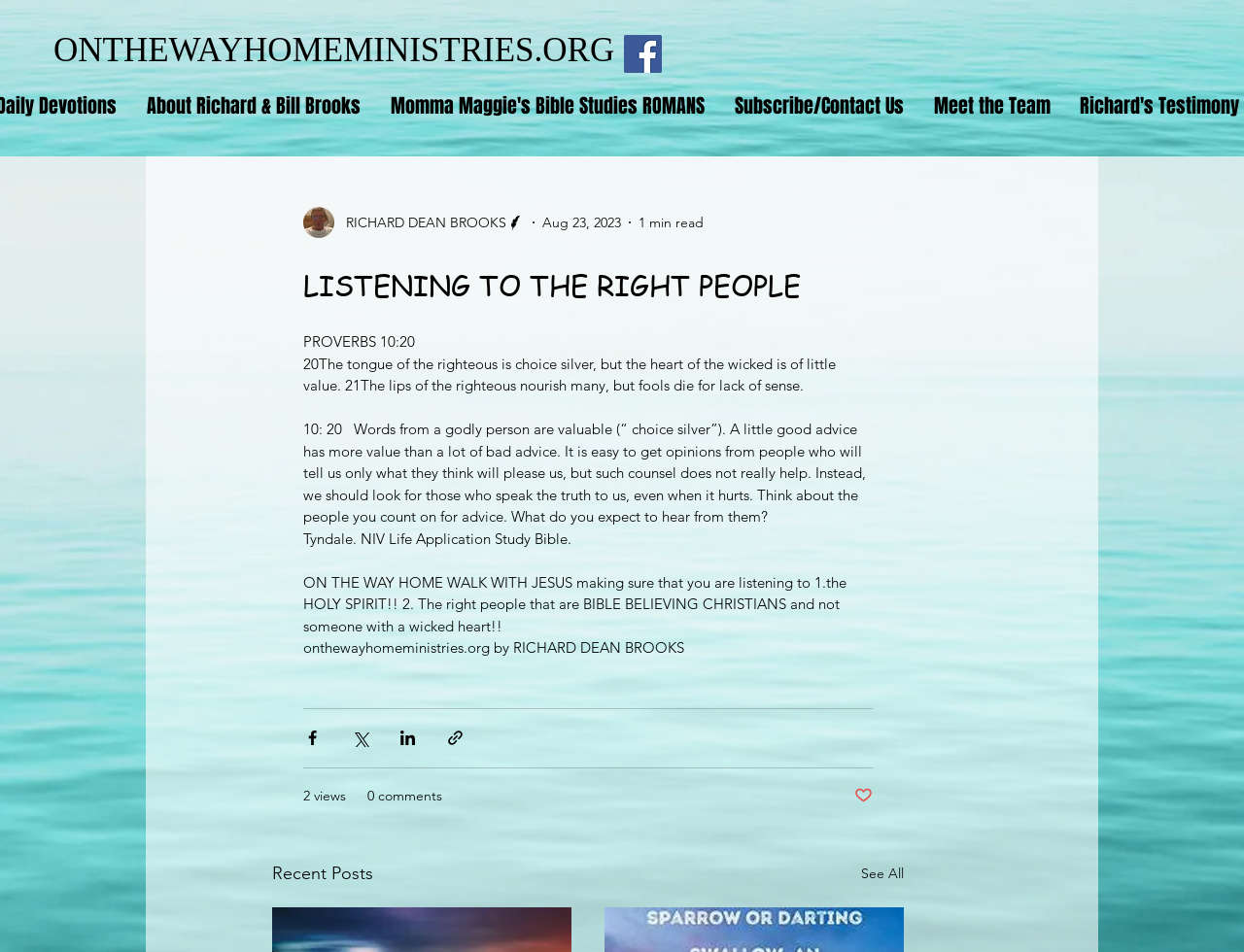Please determine the headline of the webpage and provide its content.

LISTENING TO THE RIGHT PEOPLE